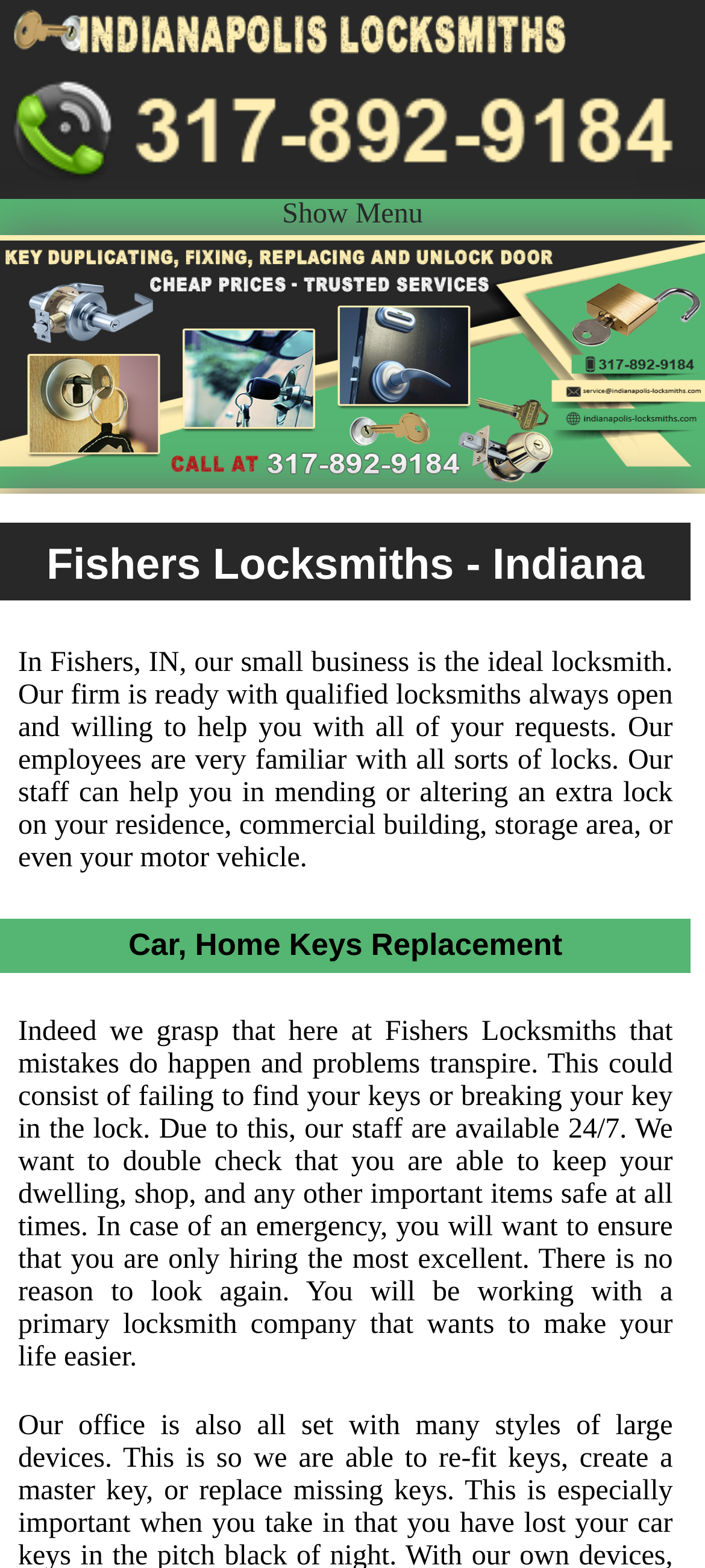Based on the image, provide a detailed response to the question:
What is their availability?

I found their availability by reading the static text '...our staff are available 24/7...' which explicitly mentions their availability.